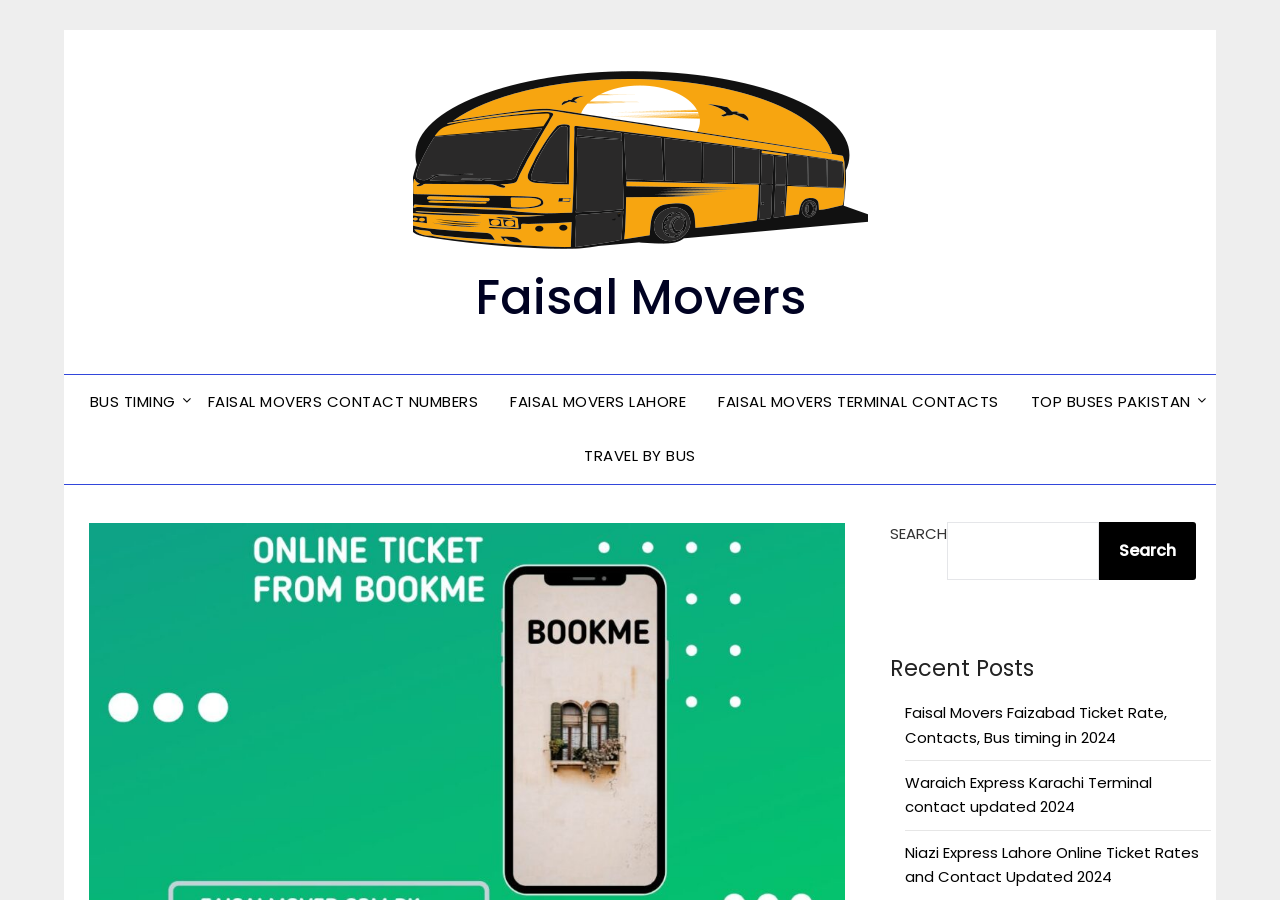Determine the bounding box coordinates of the clickable region to execute the instruction: "visit Faisal Movers Lahore page". The coordinates should be four float numbers between 0 and 1, denoted as [left, top, right, bottom].

[0.386, 0.417, 0.548, 0.477]